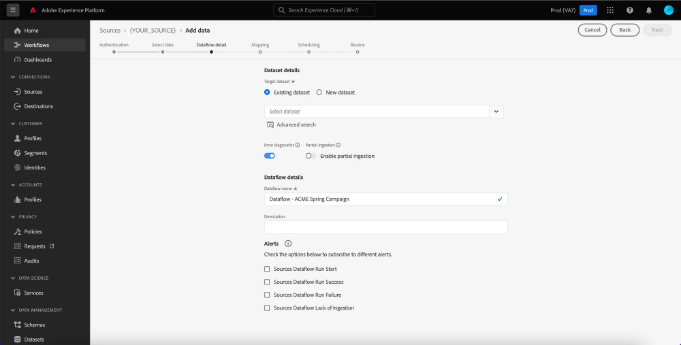Offer a detailed caption for the image presented.

The image depicts a user interface for the Adobe Experience Platform, specifically on the "Add Data" page under the "Sources" section. The interface allows users to configure dataset details, offering options for either using an existing dataset or creating a new one. 

At the top, users can select the dataset type with radiobuttons, including options for "Existing dataset" and "New dataset," indicating their choice for data ingestion. A dropdown menu is provided to select a specific dataset, and there's an "Advanced search" option to facilitate the retrieval of an existing dataset. 

Below this, users can configure additional settings such as error diagnostics and partial ingestion. The "Dataflow details" section requires users to name the dataflow (in this case, "ACME Spring Campaign") and provide a brief description of the dataflow. 

Additionally, there is a subsection for alerts, where users can check various options to receive notifications about different events, such as the start and success of data ingestion or any failure that may occur. This interface provides a comprehensive set of features for managing dataflows effectively within the platform.